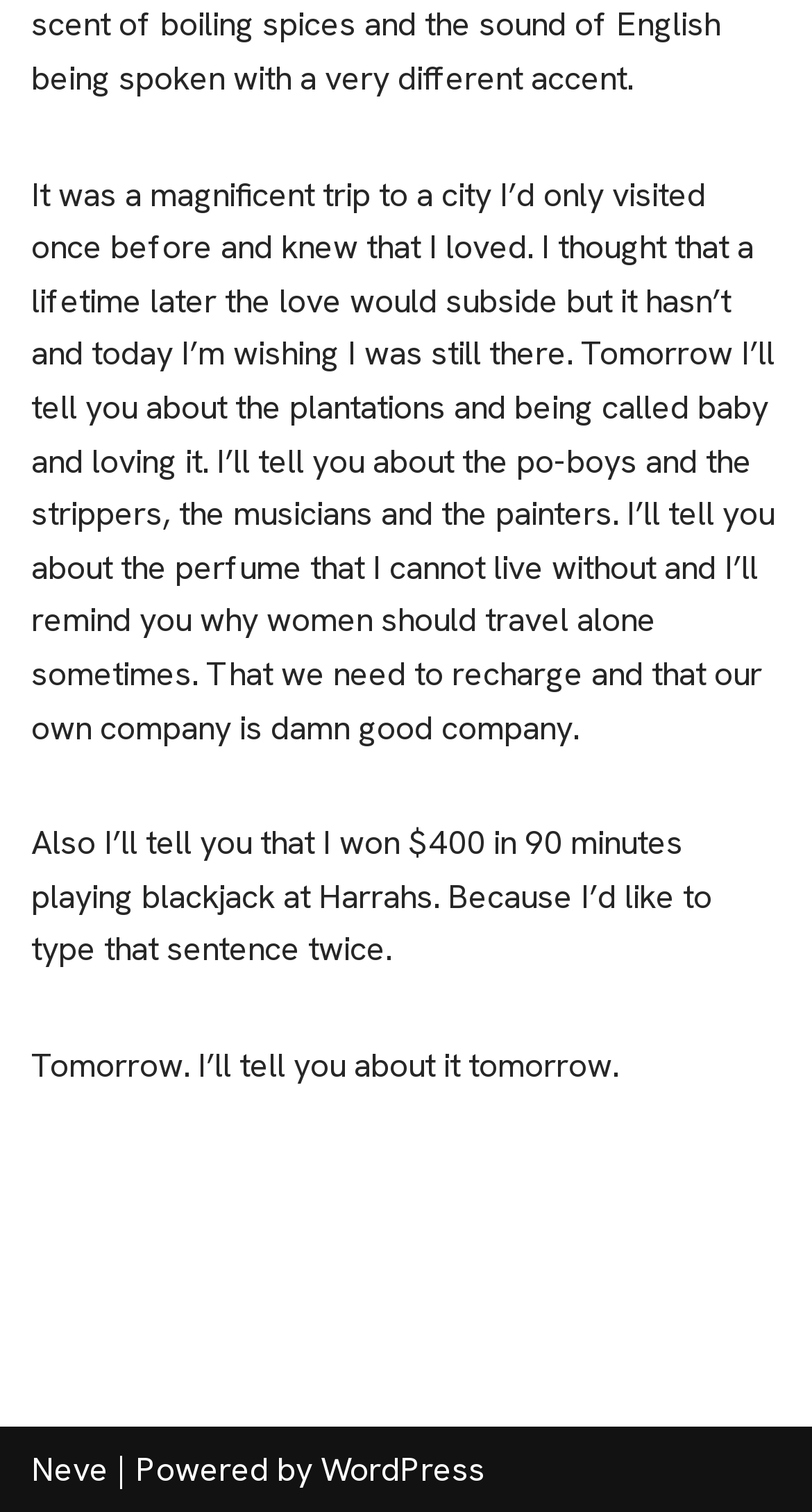Please provide the bounding box coordinate of the region that matches the element description: Neve. Coordinates should be in the format (top-left x, top-left y, bottom-right x, bottom-right y) and all values should be between 0 and 1.

[0.038, 0.957, 0.133, 0.986]